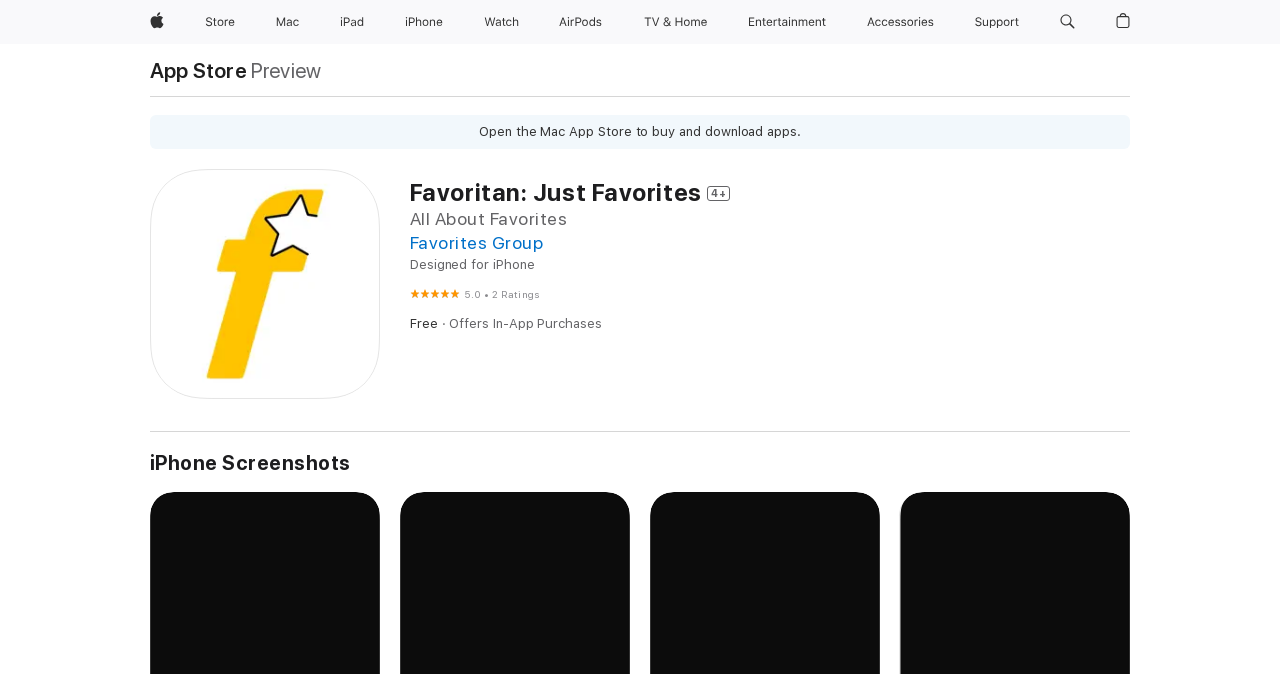Please provide the bounding box coordinates for the element that needs to be clicked to perform the instruction: "Open Favorites Group". The coordinates must consist of four float numbers between 0 and 1, formatted as [left, top, right, bottom].

[0.32, 0.344, 0.424, 0.375]